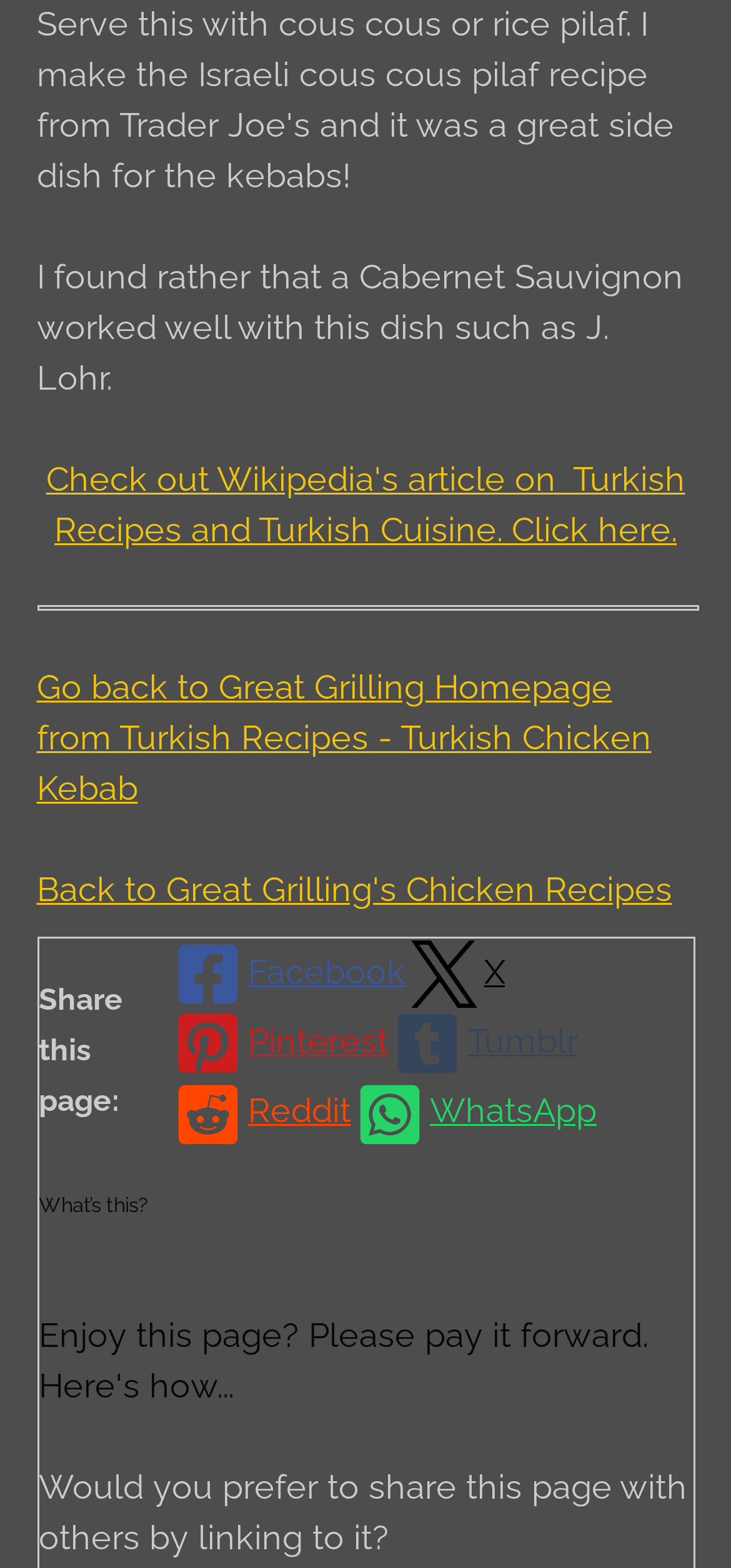Predict the bounding box of the UI element based on this description: "WhatsApp".

[0.48, 0.687, 0.816, 0.732]